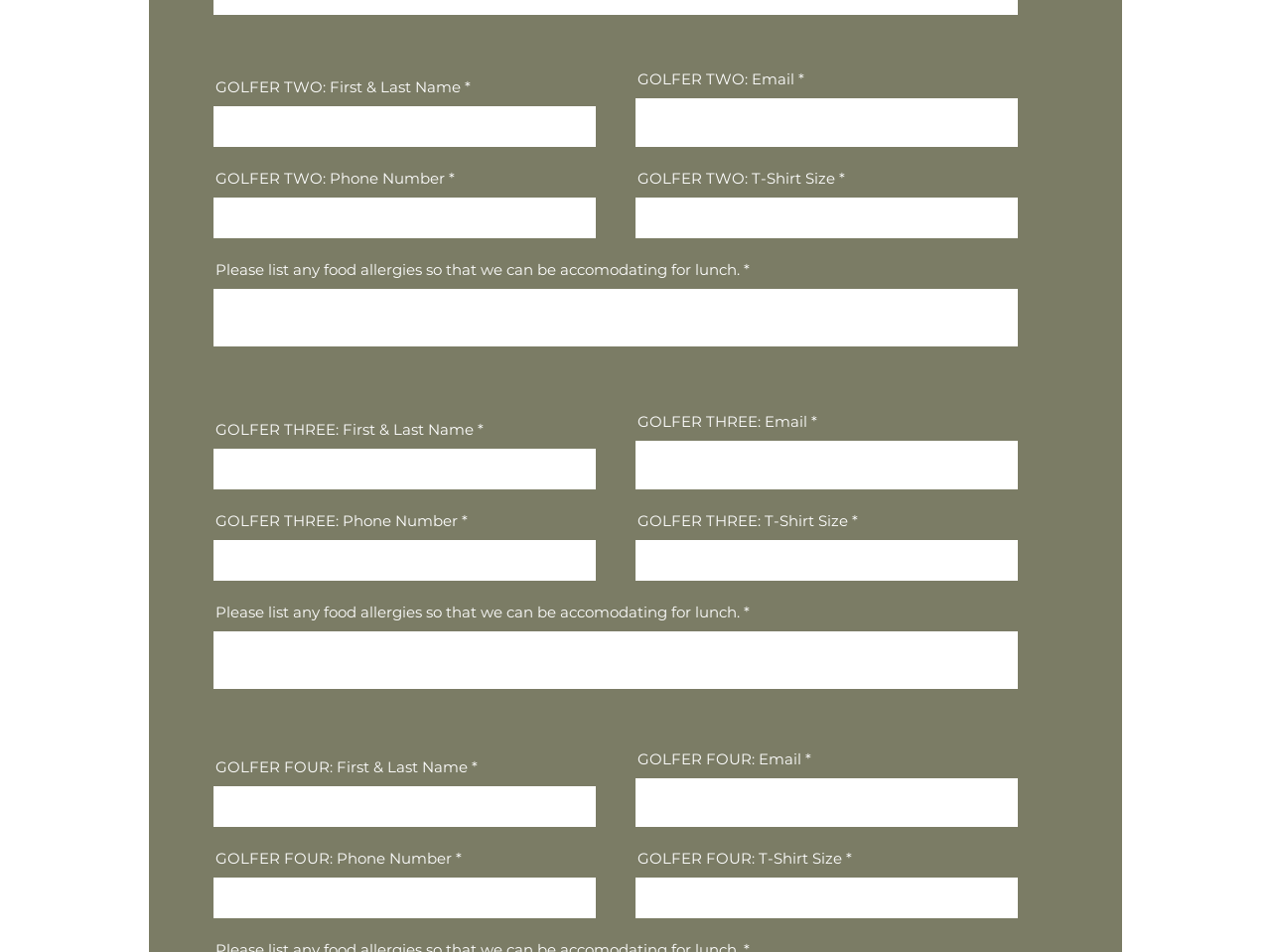Give a short answer using one word or phrase for the question:
What is the format of the phone number field?

Not specified